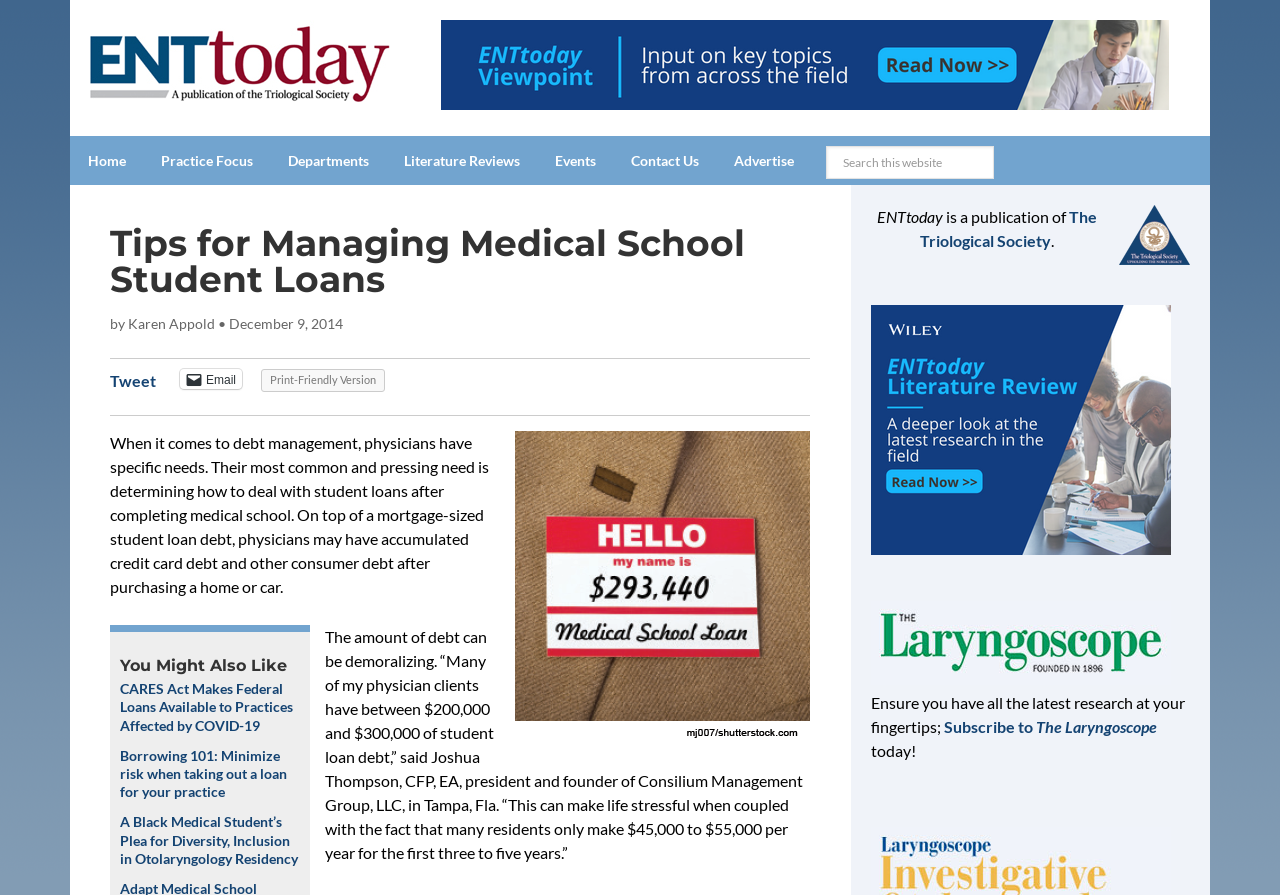Determine the bounding box coordinates for the clickable element required to fulfill the instruction: "Read the article 'Tips for Managing Medical School Student Loans'". Provide the coordinates as four float numbers between 0 and 1, i.e., [left, top, right, bottom].

[0.086, 0.251, 0.633, 0.332]